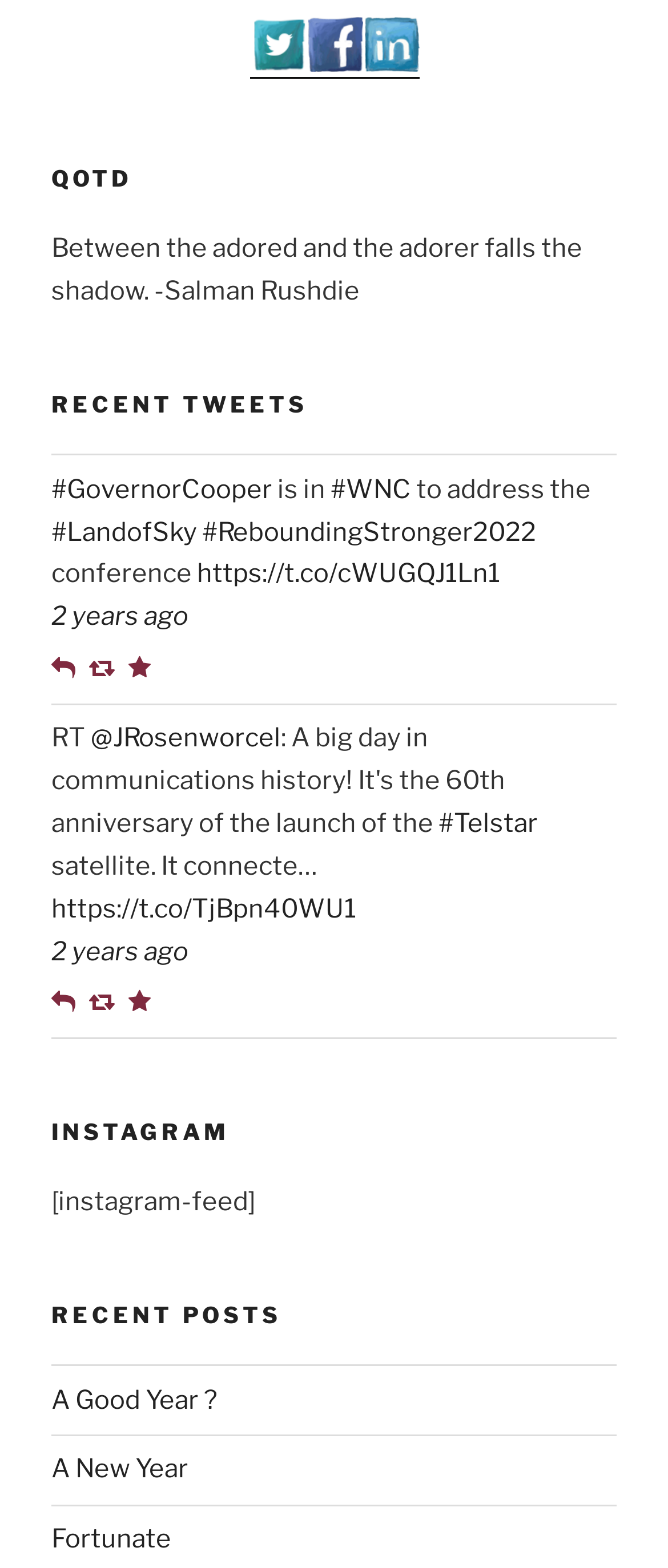Please specify the bounding box coordinates of the region to click in order to perform the following instruction: "Check Instagram feed".

[0.077, 0.756, 0.382, 0.776]